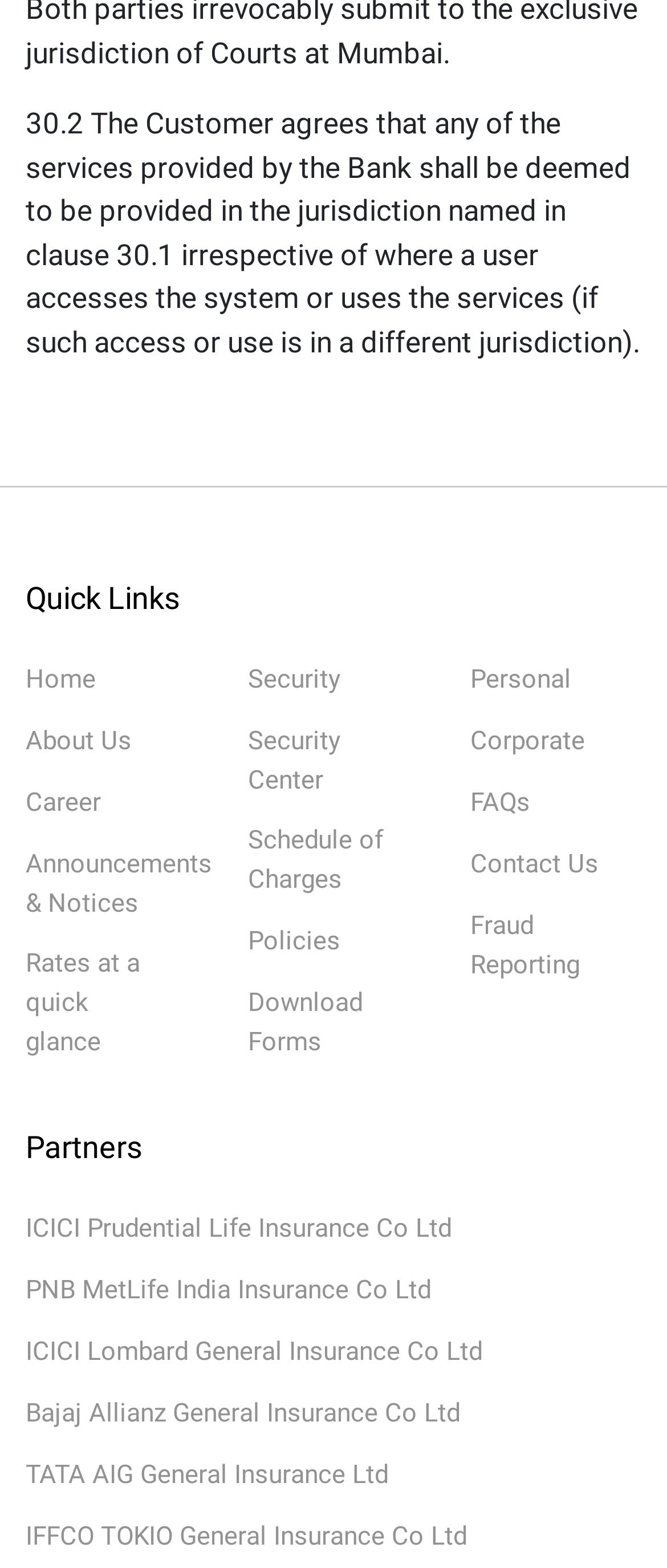Identify the bounding box coordinates of the part that should be clicked to carry out this instruction: "report fraud".

[0.705, 0.58, 0.869, 0.625]